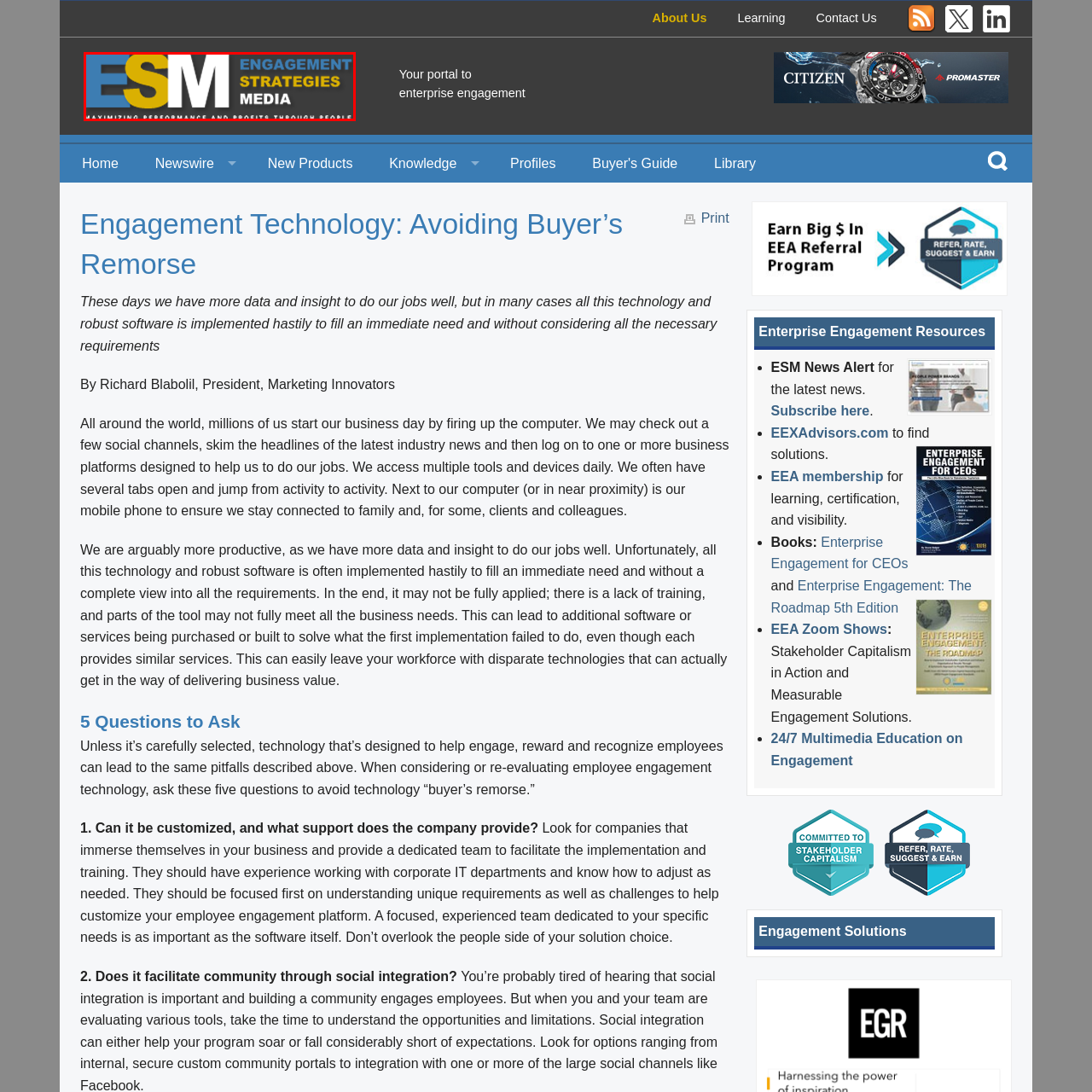What is the full name of the organization?
Please observe the details within the red bounding box in the image and respond to the question with a detailed explanation based on what you see.

The full name 'Engagement Strategies Media' is clearly displayed below the acronym 'ESM', serving as a key element in establishing the brand identity and mission of ESM within the realm of employee engagement and organizational strategies.